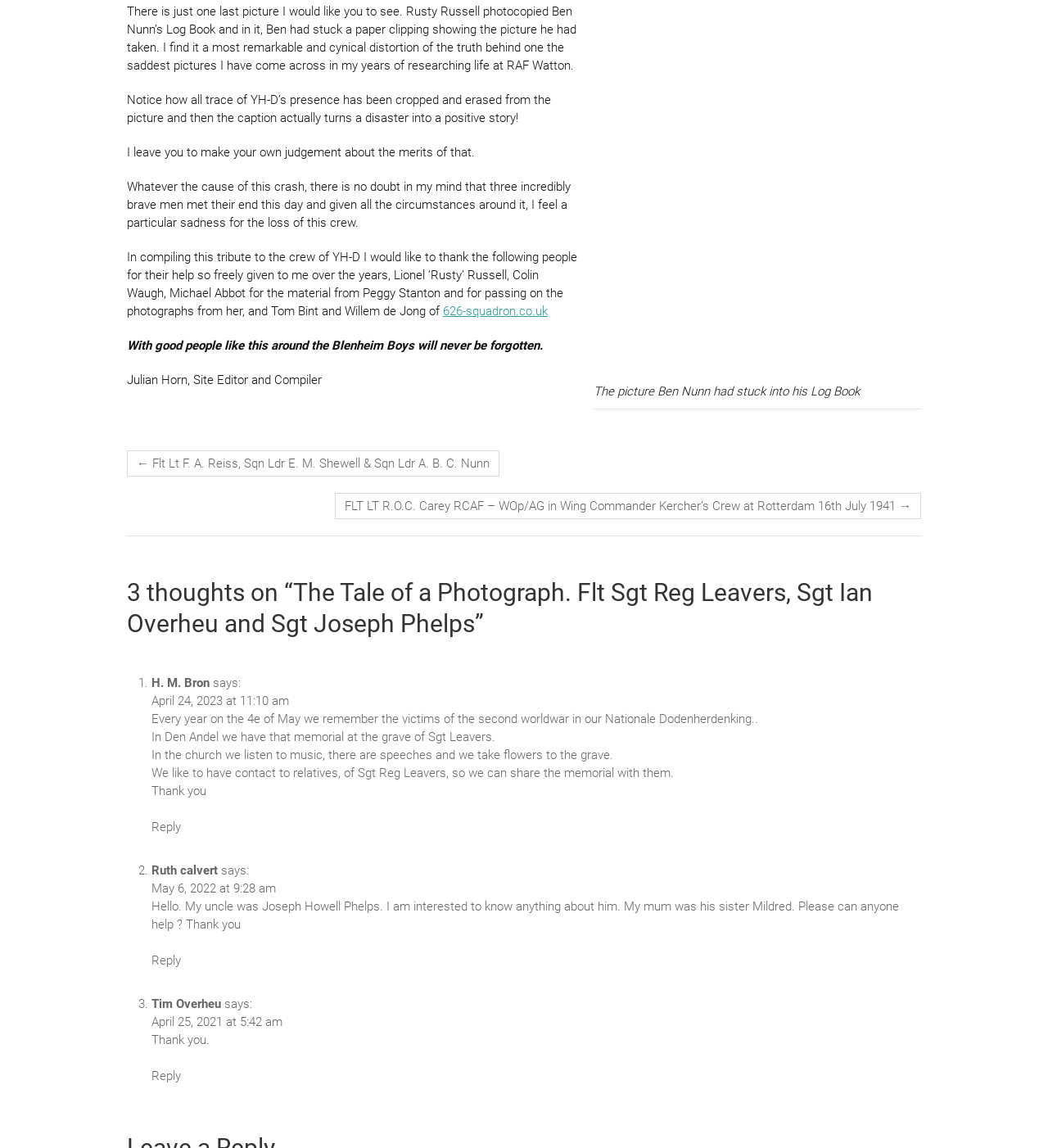Who is the site editor and compiler?
Answer the question with a single word or phrase, referring to the image.

Julian Horn